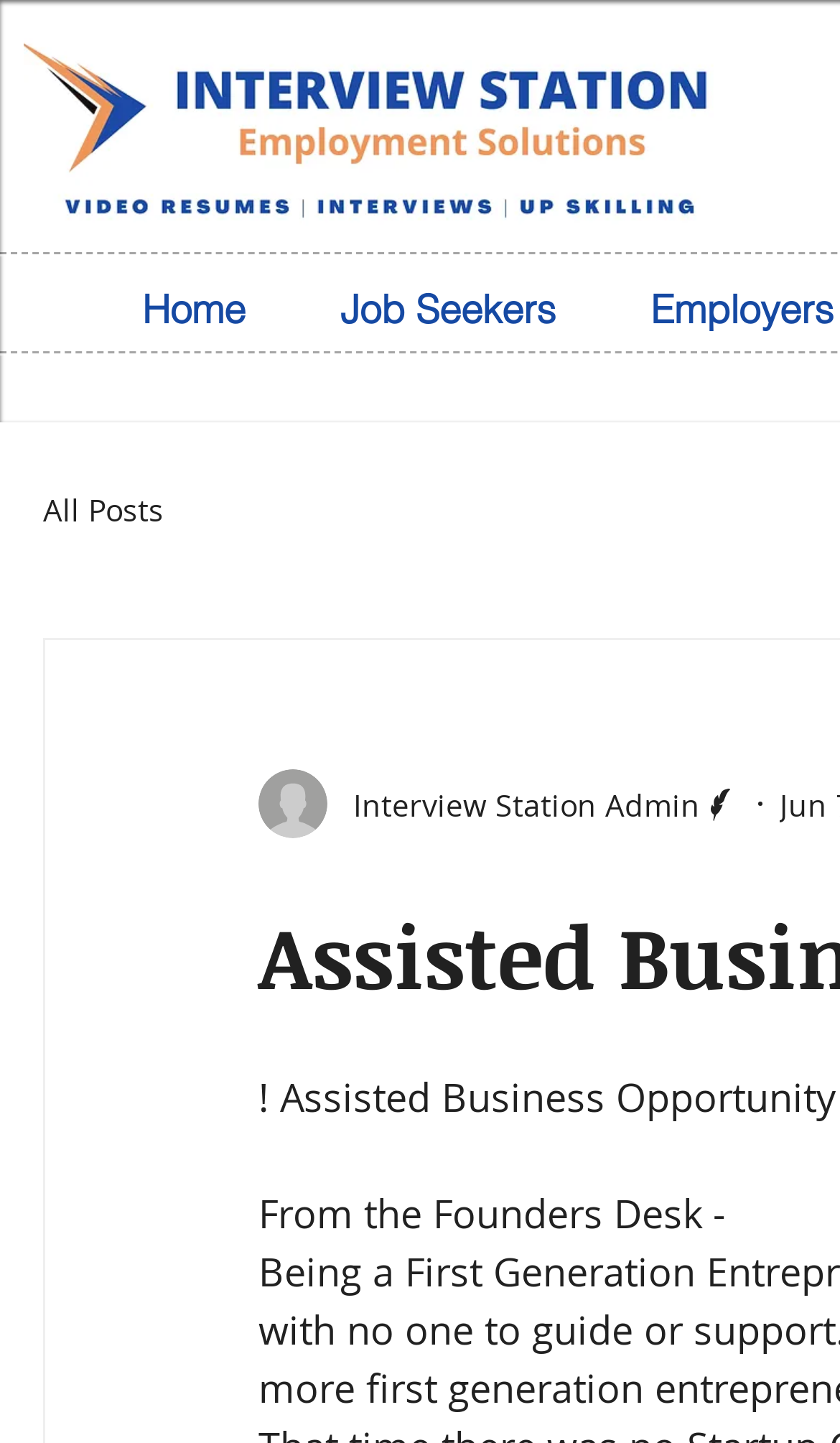Identify the main title of the webpage and generate its text content.

Assisted Business Opportunity